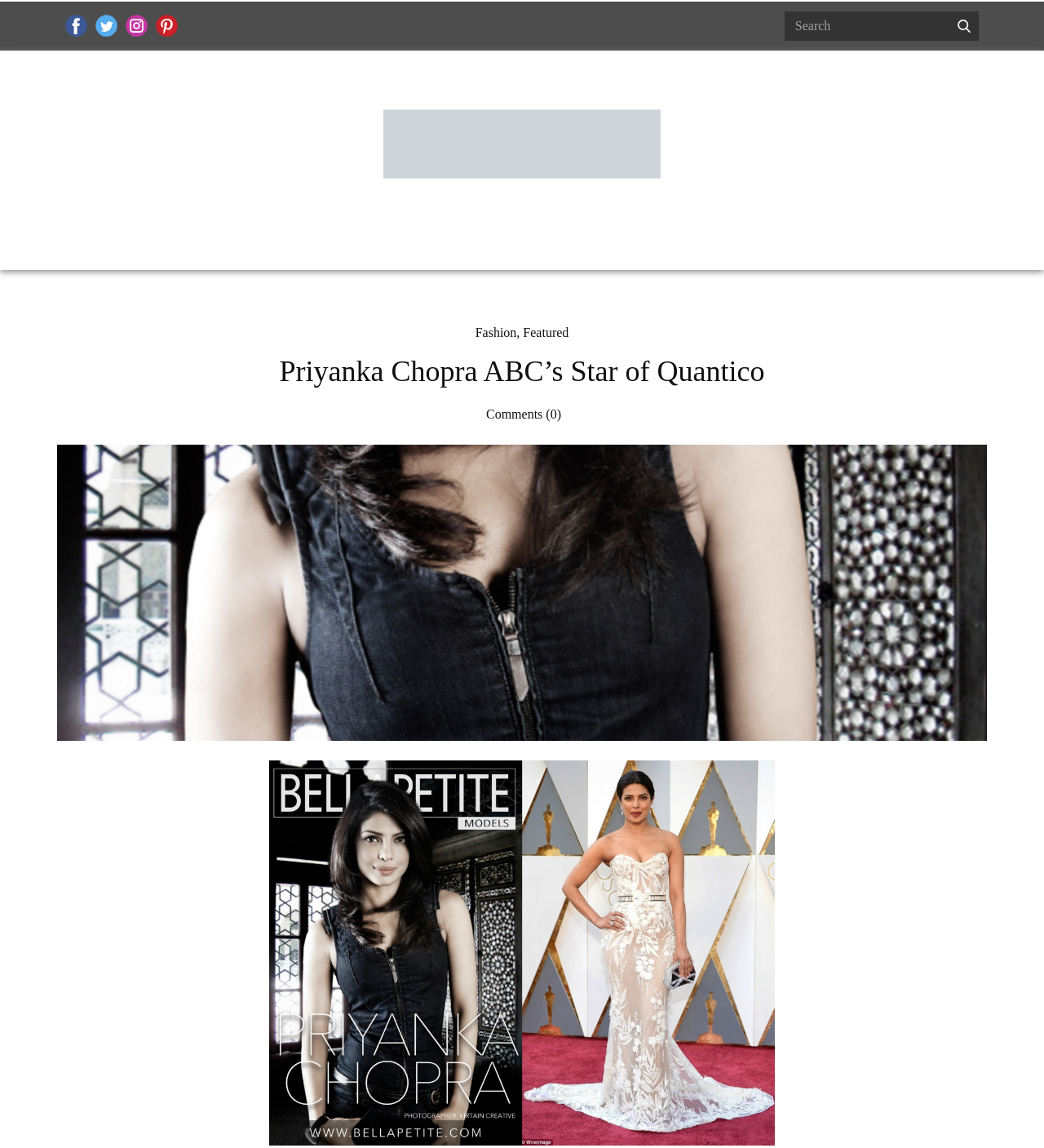Please determine the bounding box coordinates of the element's region to click in order to carry out the following instruction: "Search for something". The coordinates should be four float numbers between 0 and 1, i.e., [left, top, right, bottom].

[0.752, 0.01, 0.909, 0.036]